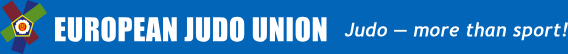Explain what is happening in the image with elaborate details.

The image showcases the logo of the European Judo Union (EJU), prominently displayed against a vibrant blue background. The logo features a combination of colorful geometric shapes and the organization's name, "EUROPEAN JUDO UNION," boldly rendered in white uppercase letters. Beneath this, a tagline reads, "Judo – more than sport!" emphasizing the union's broader vision and commitment to the values of judo beyond just competitive aspects. This visual representation symbolizes the EJU's role in promoting judo across Europe and fostering a sense of community and sportsmanship among practitioners.